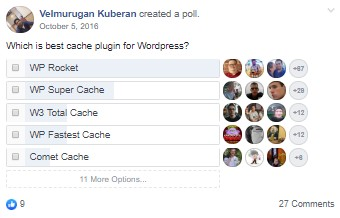What is the purpose of the poll?
From the image, respond with a single word or phrase.

To select the best cache plugin for WordPress